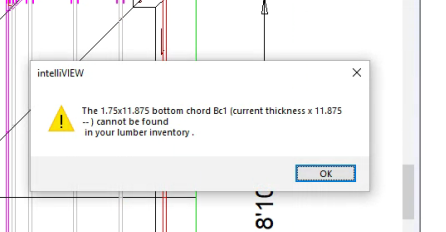Offer a comprehensive description of the image.

The image illustrates an error message from the software 'intelliVIEW.' The message states that the specified bottom chord, labeled as "1.75x11.875 bottom chord Bc1 (current thickness x 11.875)," cannot be found in the user's lumber inventory. This error highlights a possible inventory discrepancy, indicating that the required lumber size is either missing or unavailable. The alert is framed with a warning icon, emphasizing the need for the user to resolve this issue before proceeding. An "OK" button is provided for the user to acknowledge the message and return to the task at hand.